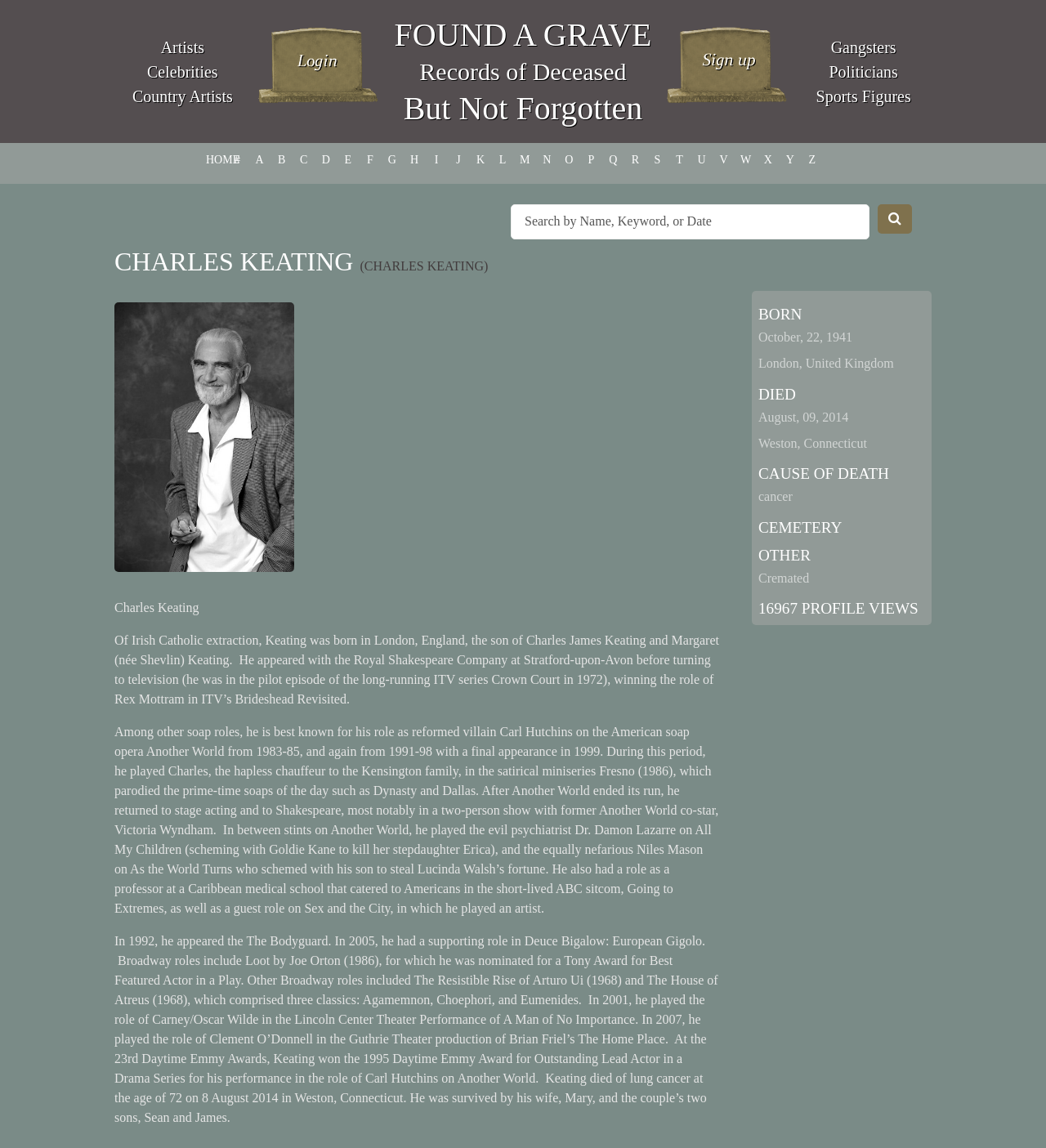Using the element description provided, determine the bounding box coordinates in the format (top-left x, top-left y, bottom-right x, bottom-right y). Ensure that all values are floating point numbers between 0 and 1. Element description: Celebrities

[0.141, 0.054, 0.208, 0.069]